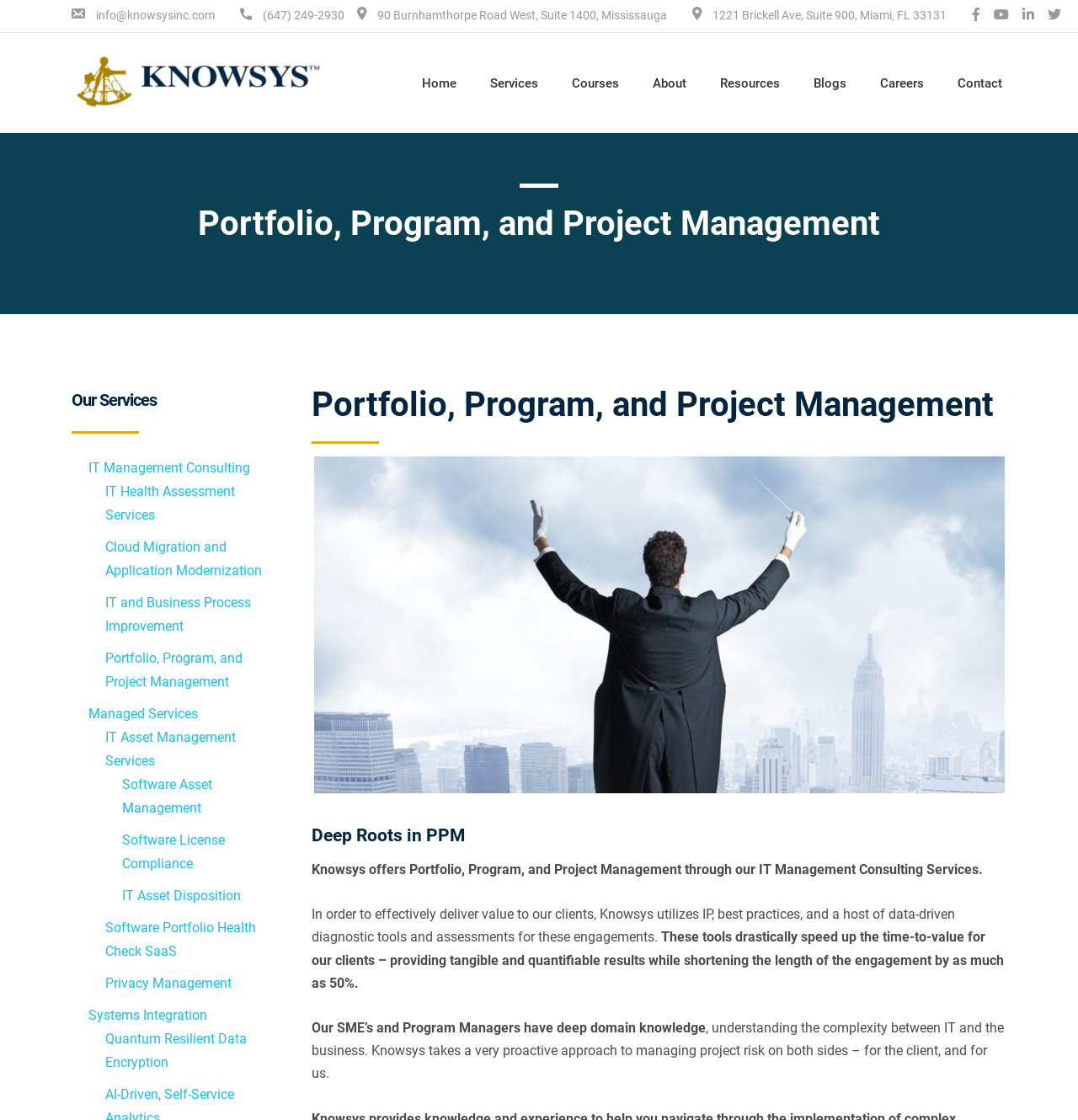What is the company's email address?
Using the information from the image, provide a comprehensive answer to the question.

I found the company's email address by looking at the top section of the webpage, where the contact information is typically displayed. The email address is 'info@knowsysinc.com'.